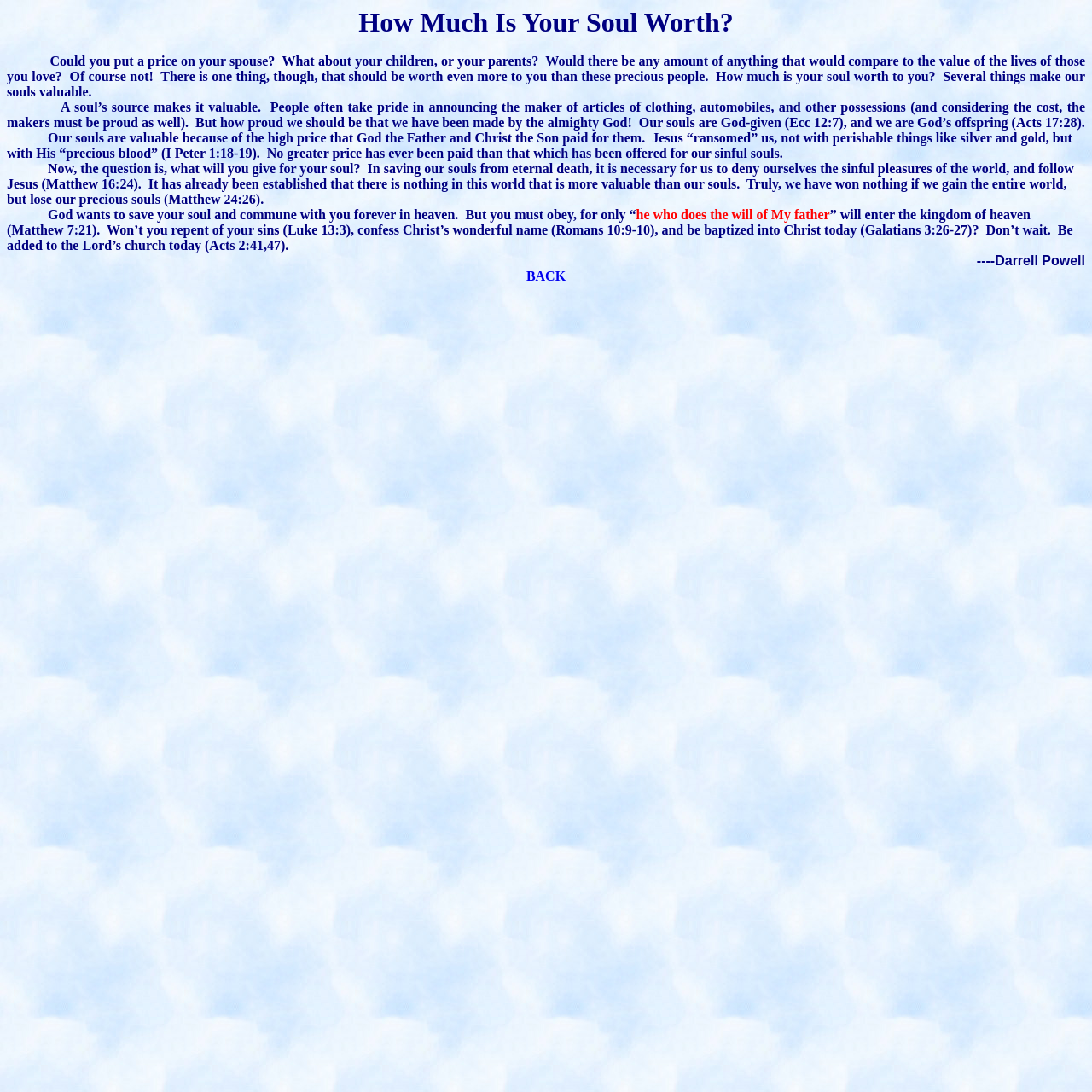Give a short answer using one word or phrase for the question:
Who made our souls?

God